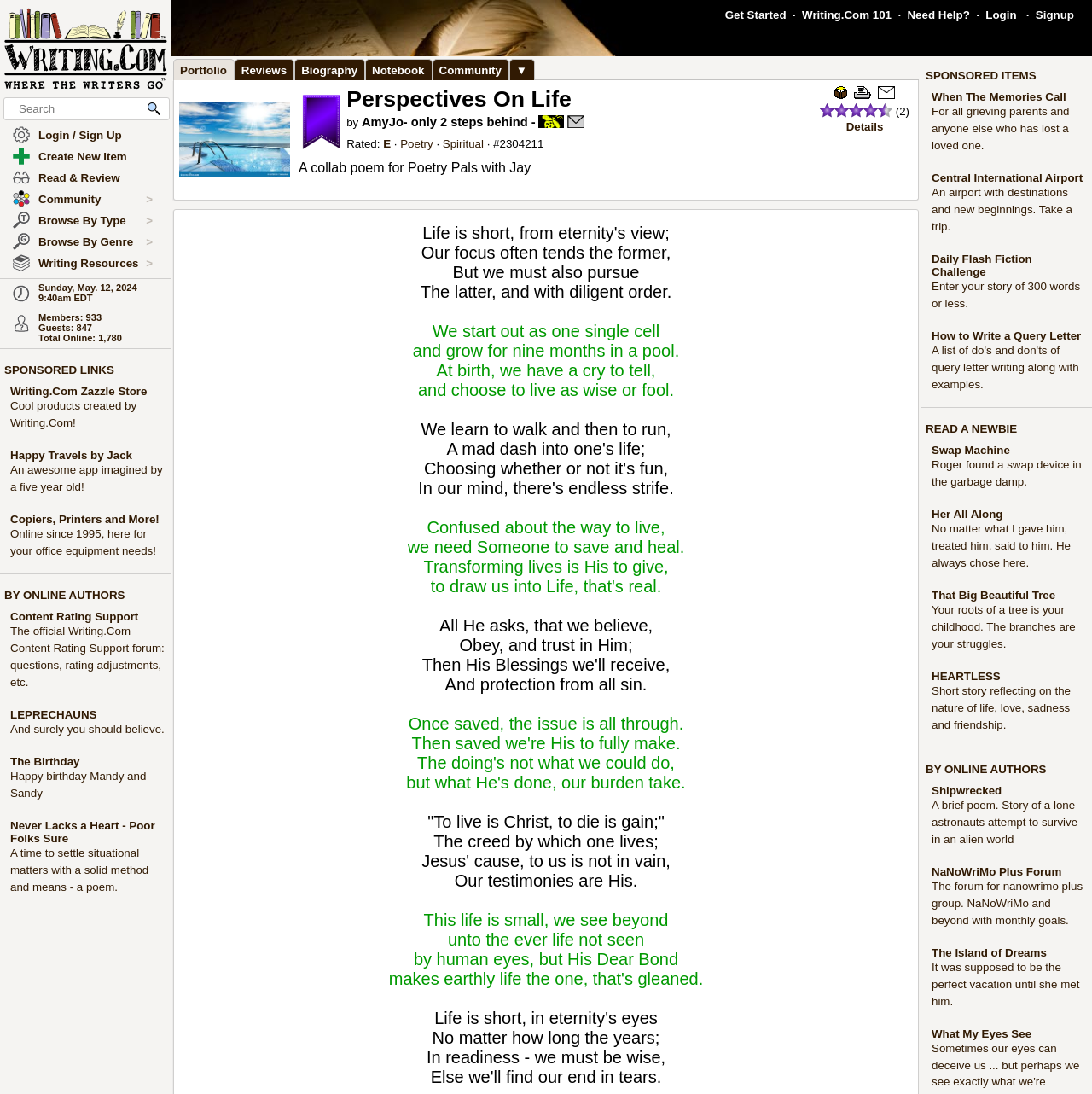Provide an in-depth caption for the elements present on the webpage.

The webpage is a writing community platform with various features and sections. At the top, there is a navigation bar with links to "Get Started", "Writing.Com 101", "Need Help?", "Login", and "Signup". Below the navigation bar, there is a search box with a magnifying glass icon.

On the left side of the page, there are several sections, including "Login / Sign Up", "Create New Item", "Read & Review", "Community", "Browse By Type", "Browse By Genre", and "Writing Resources". Each section has an icon and a link to a related page.

In the middle of the page, there is a section displaying the current time, "WDC Time", which shows the date and time in EDT. Below this section, there is a "Who's Online" section, which displays the number of members, guests, and total online users.

Further down the page, there are several sponsored links and advertisements, including "Writing.Com Zazzle Store", "Happy Travels by Jack", and "Copiers, Printers and More!". These links are accompanied by brief descriptions.

The page also features a section titled "BY ONLINE AUTHORS", which lists several links to content created by online authors, including "Content Rating Support", "LEPRECHAUNS", and "The Birthday". Each link has a brief description.

At the bottom of the page, there is a section titled "SPONSORED ITEMS", which lists several links to sponsored content, including "When The Memories Call", "Central International Airport", and "Daily Flash Fiction Challenge". Each link has a brief description.

Overall, the webpage is a hub for writers and readers, providing access to various resources, features, and content related to writing and literature.